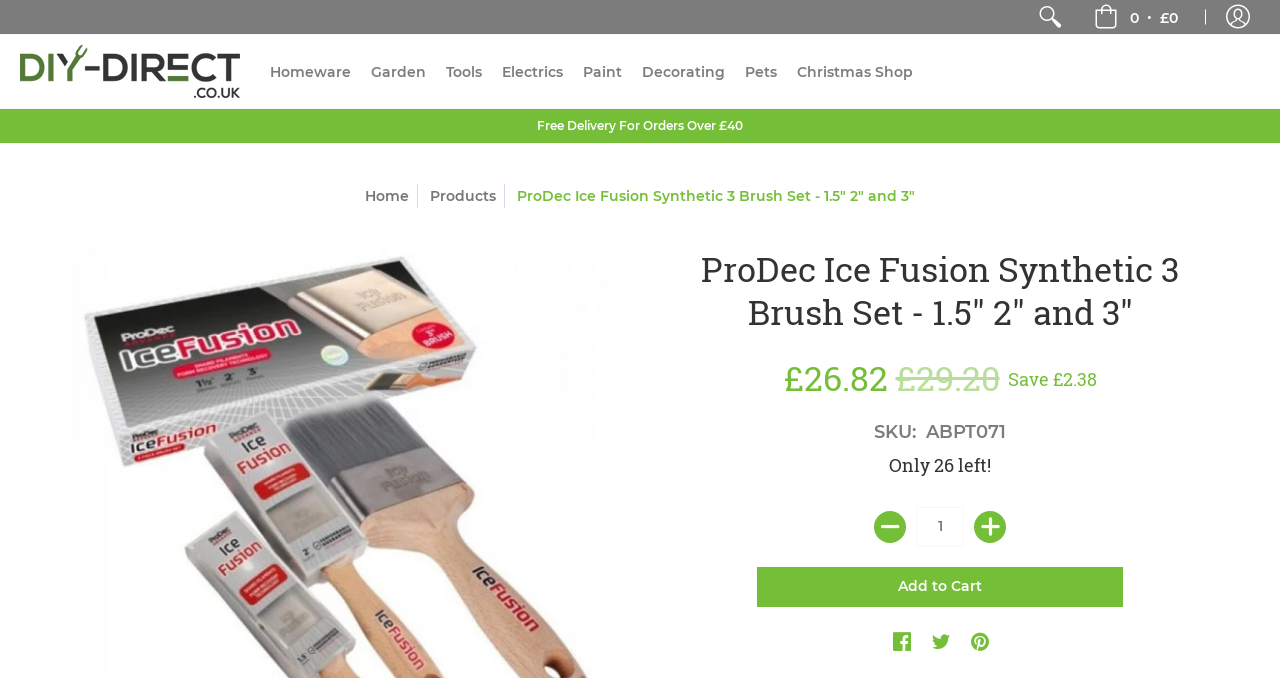Answer the question below in one word or phrase:
What is the SKU of the ProDec Ice Fusion Synthetic 3 Brush Set?

ABPT071